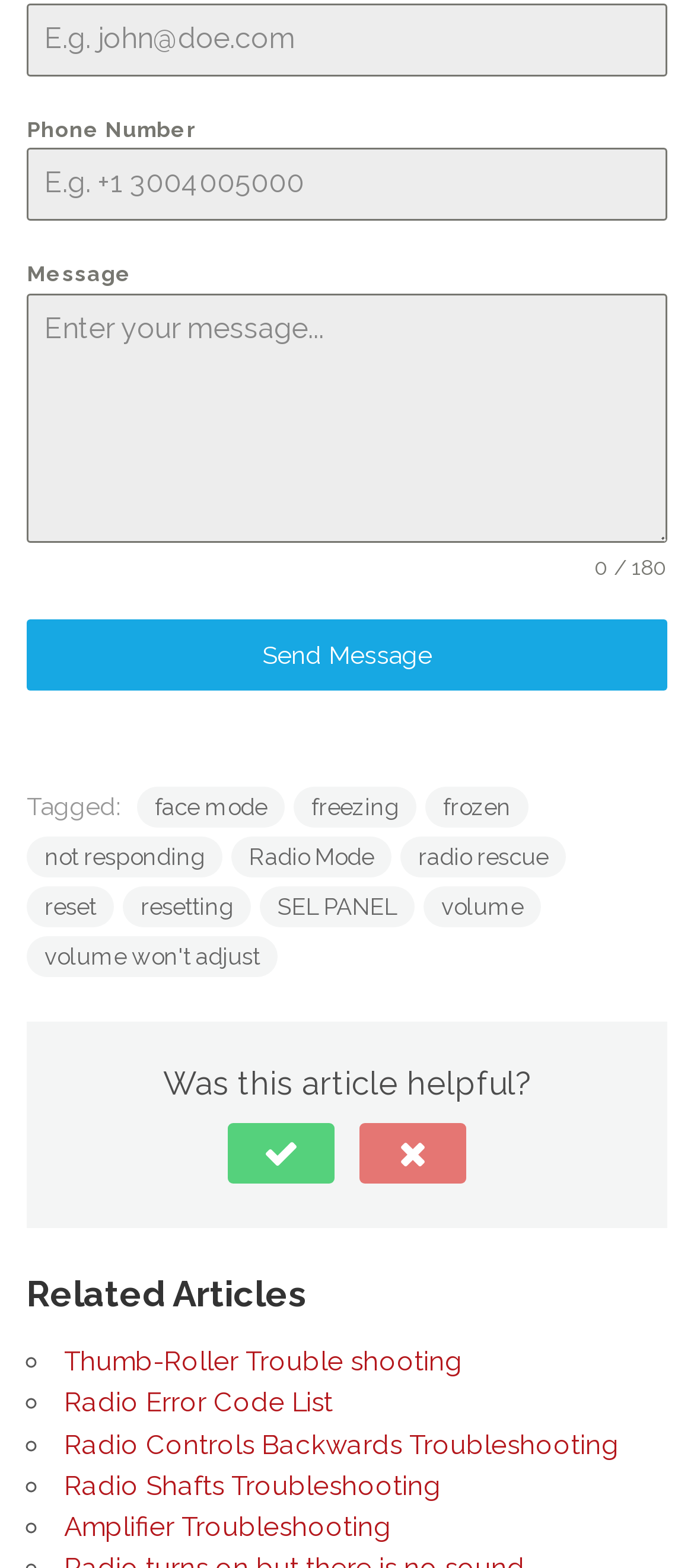Give a one-word or one-phrase response to the question: 
How many related articles are listed?

4